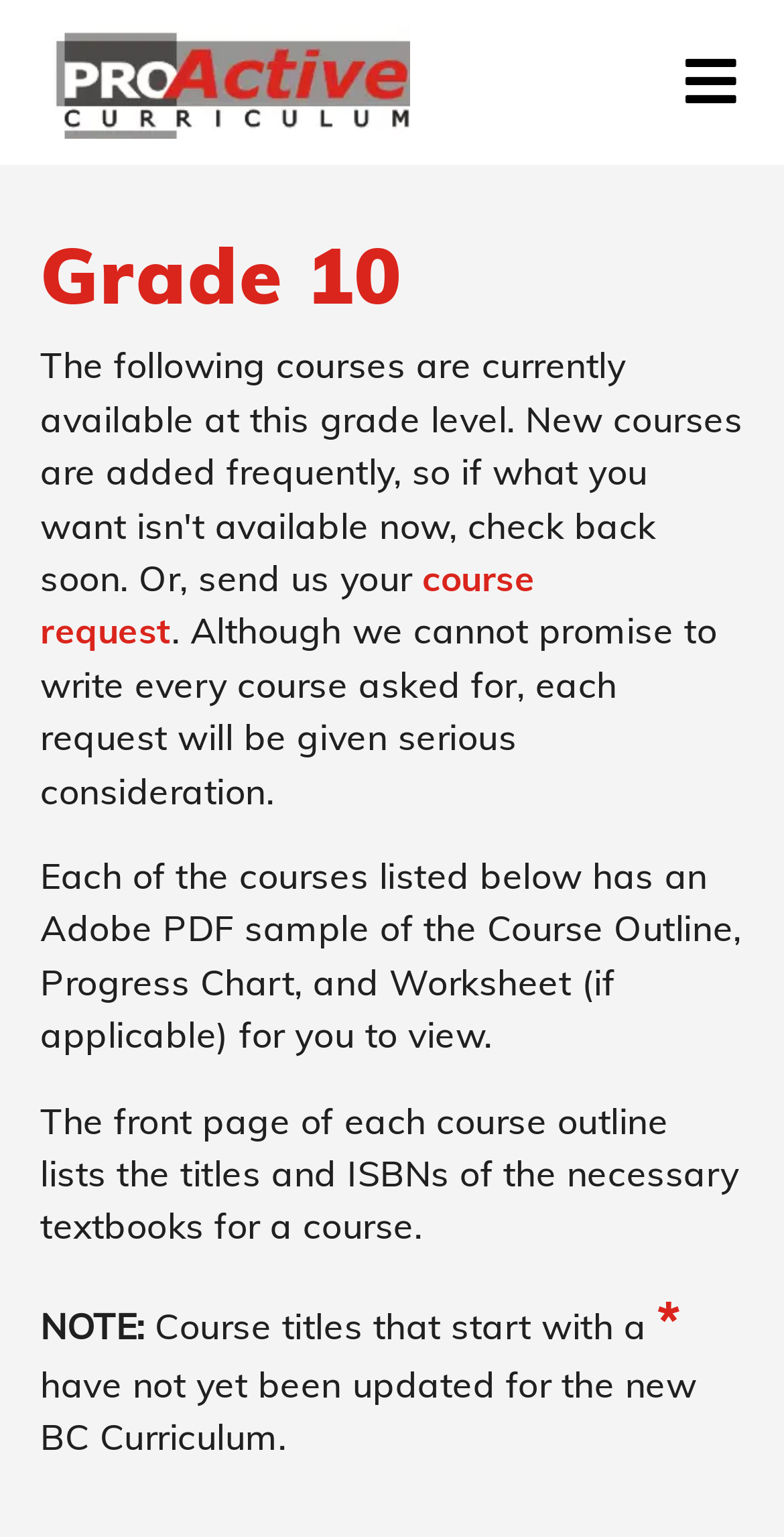Provide a one-word or short-phrase response to the question:
What type of documents are available for each course?

Adobe PDF